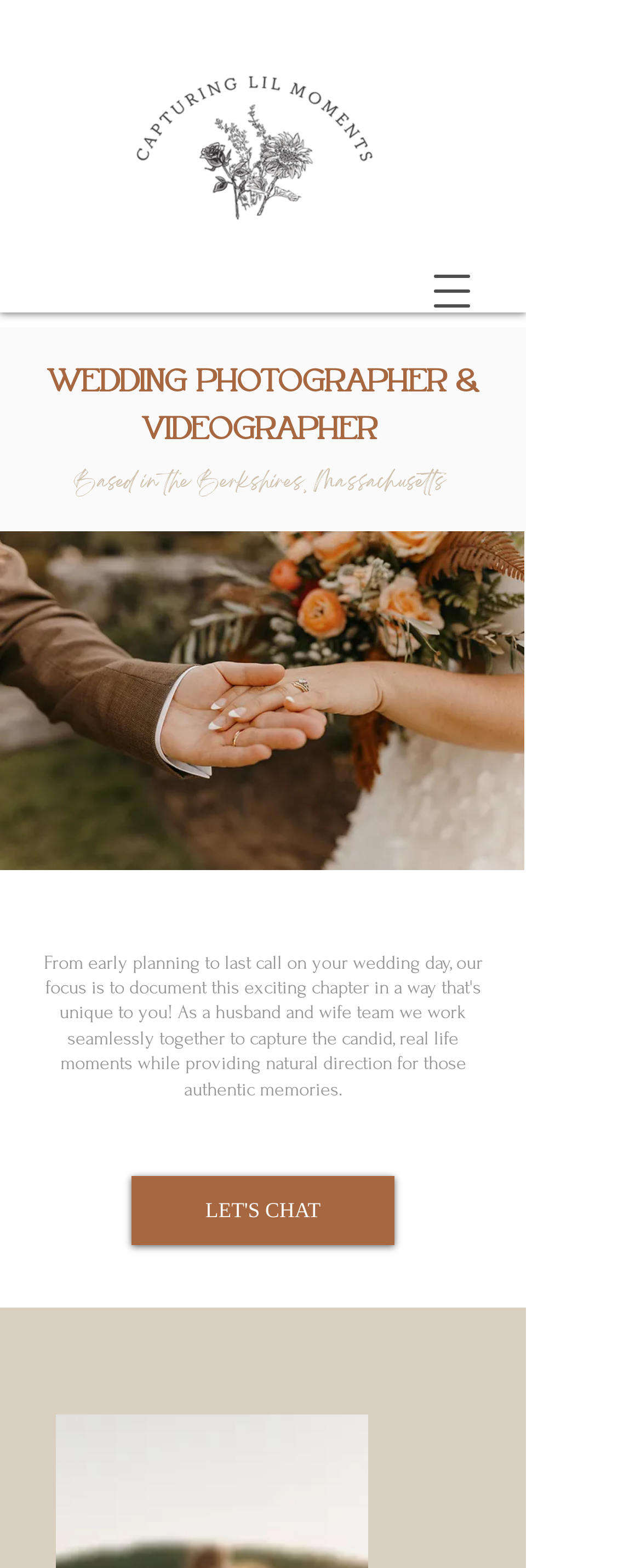Provide the text content of the webpage's main heading.

WEDDING PHOTOGRAPHER & VIDEOGRAPHER 